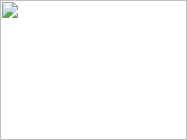Offer an in-depth caption for the image.

The image appears to be a placeholder or an untitled image featuring a simple design with a light blue background and a green graphic element, possibly representing a natural scene or landscape. The overall aesthetic is minimalistic, which might be intended to evoke a sense of calmness or tranquility. This image is positioned in a section that suggests it could relate to a broader theme or topic, but without specific context or additional visuals, its exact purpose remains unclear. It is part of a series of untitled images on the webpage, indicating that it may serve as a visual accompaniment to text or other content.